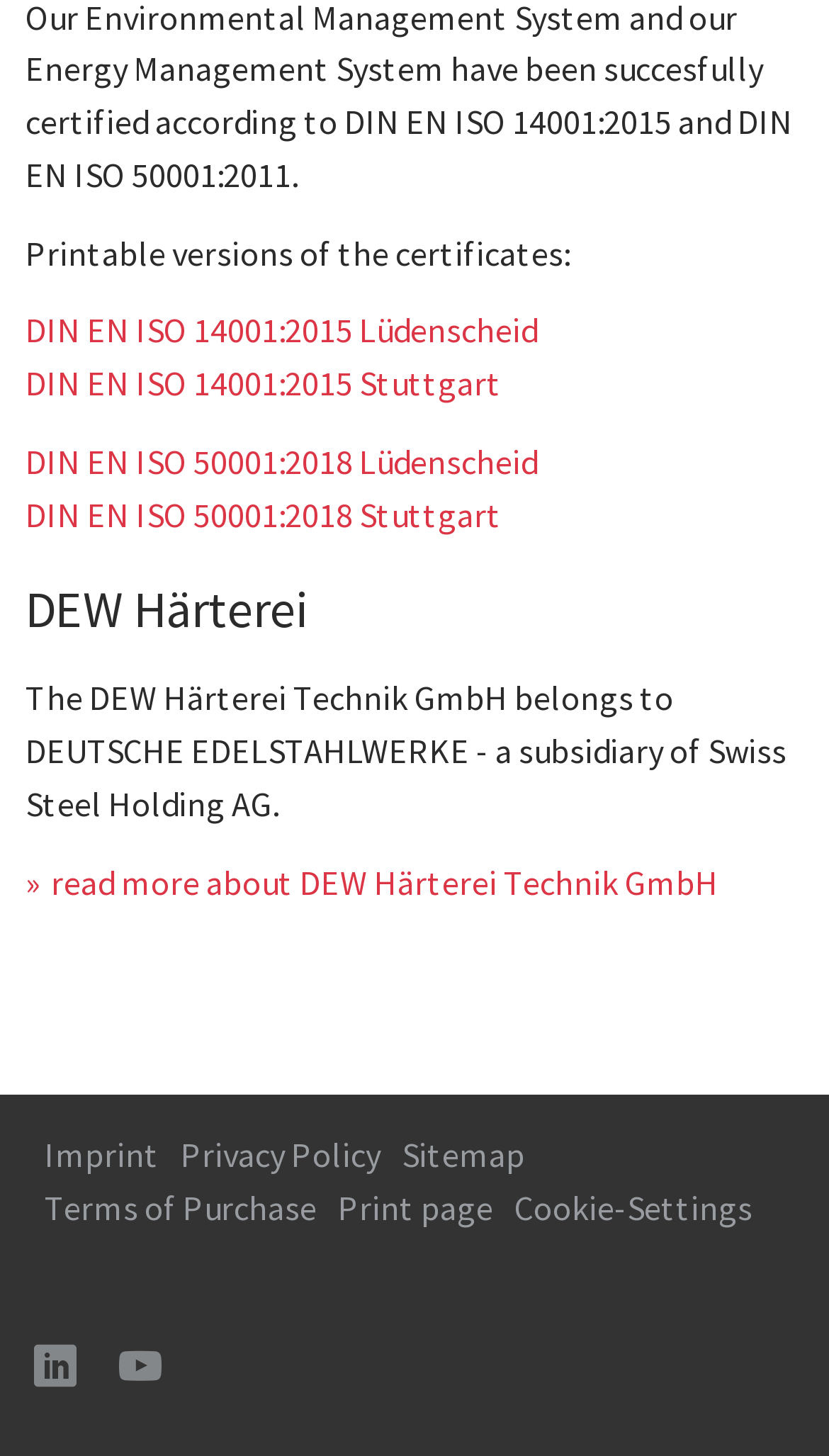Provide your answer to the question using just one word or phrase: What is the parent company of DEW Härterei Technik GmbH?

Swiss Steel Holding AG